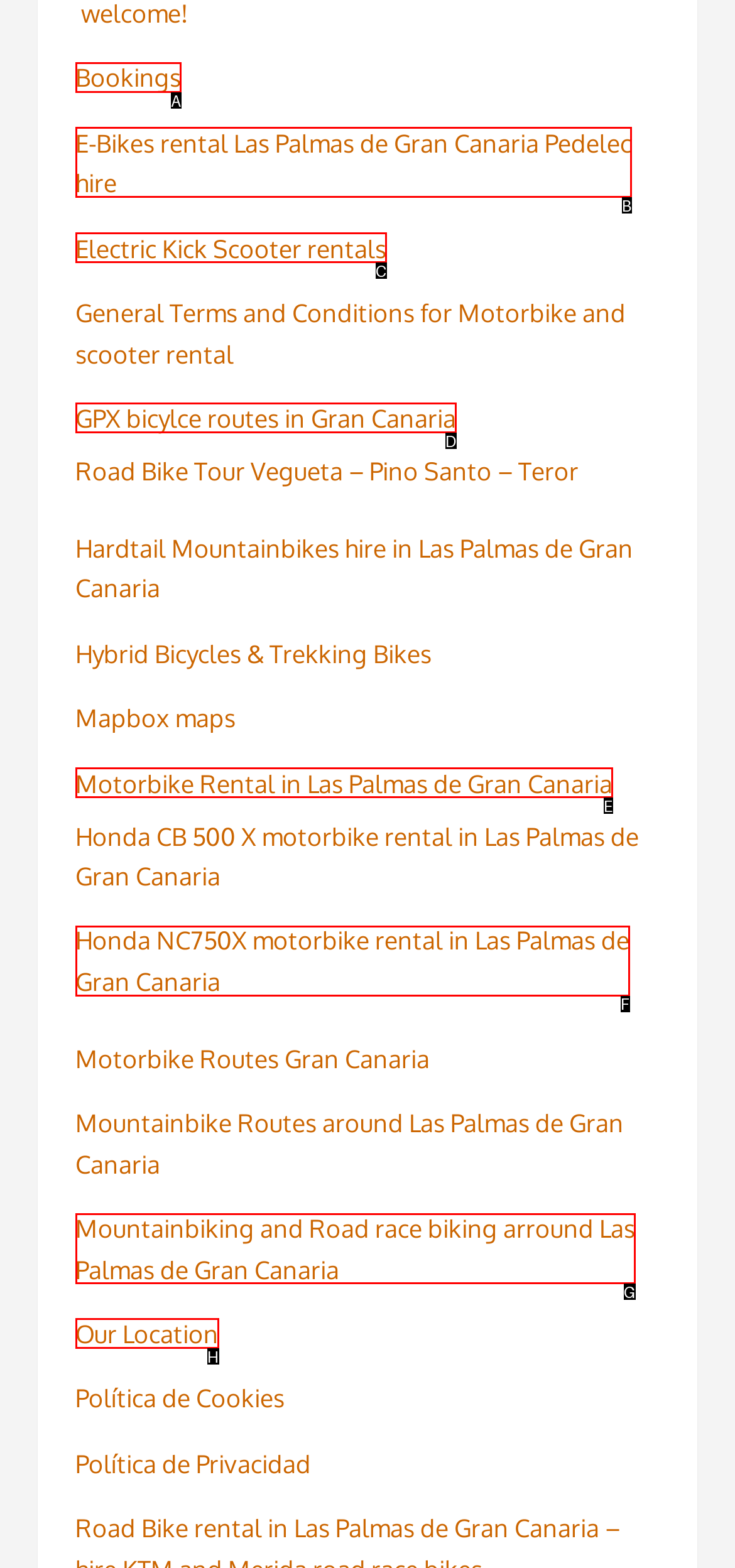Select the letter of the option that should be clicked to achieve the specified task: Rent an e-bike. Respond with just the letter.

B